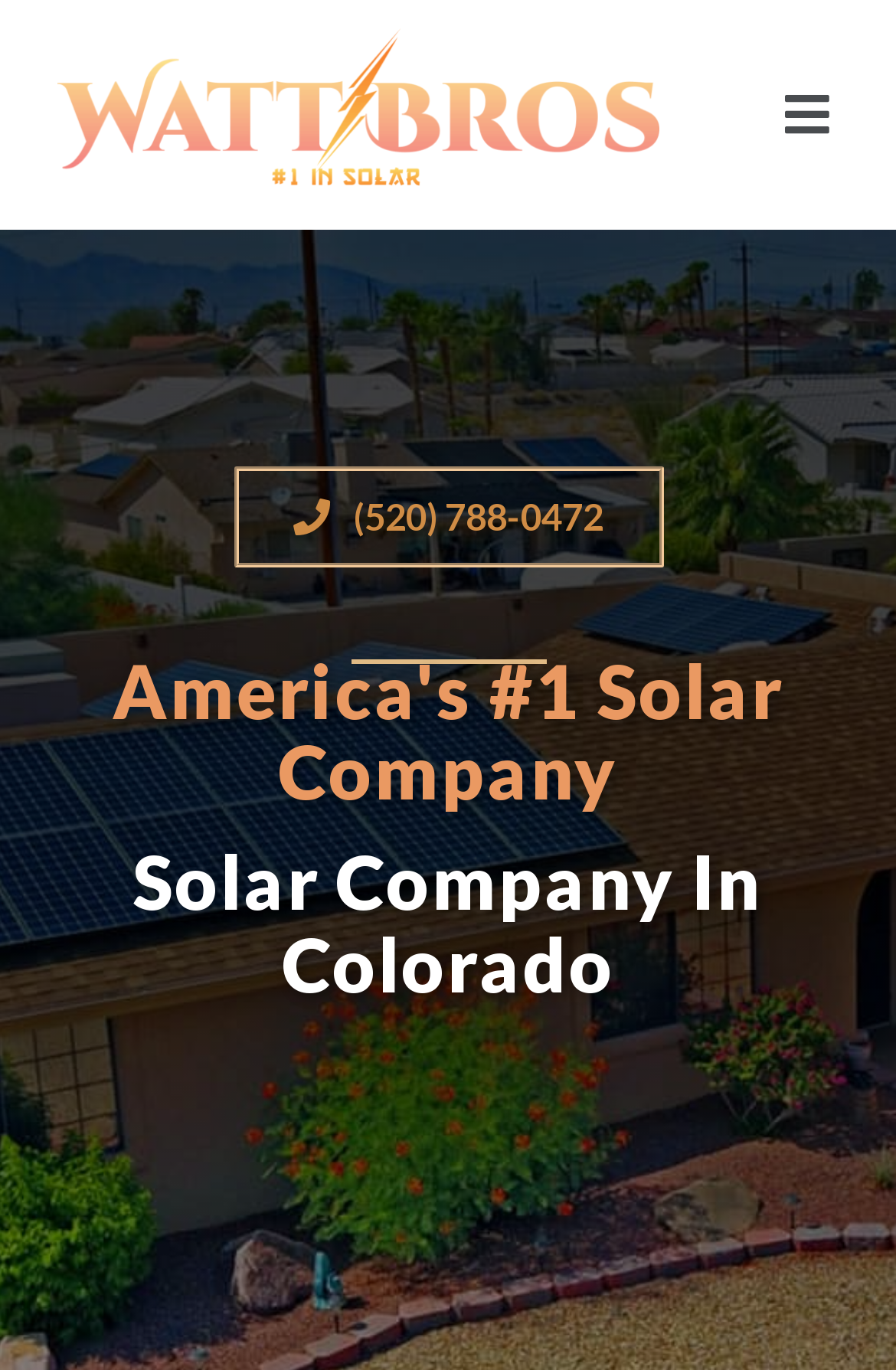Determine the main heading of the webpage and generate its text.

Solar Company In Colorado